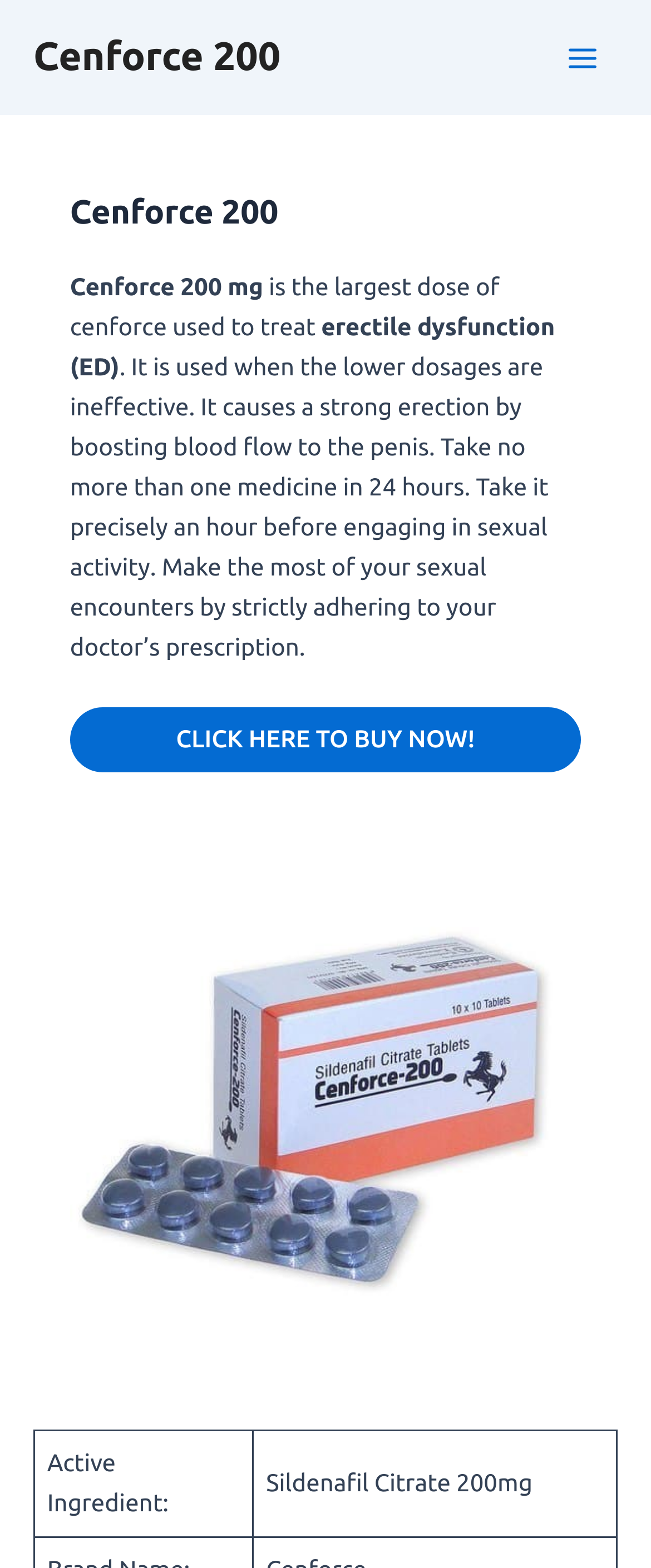Given the element description, predict the bounding box coordinates in the format (top-left x, top-left y, bottom-right x, bottom-right y). Make sure all values are between 0 and 1. Here is the element description: CLICK HERE TO BUY NOW!

[0.107, 0.451, 0.893, 0.493]